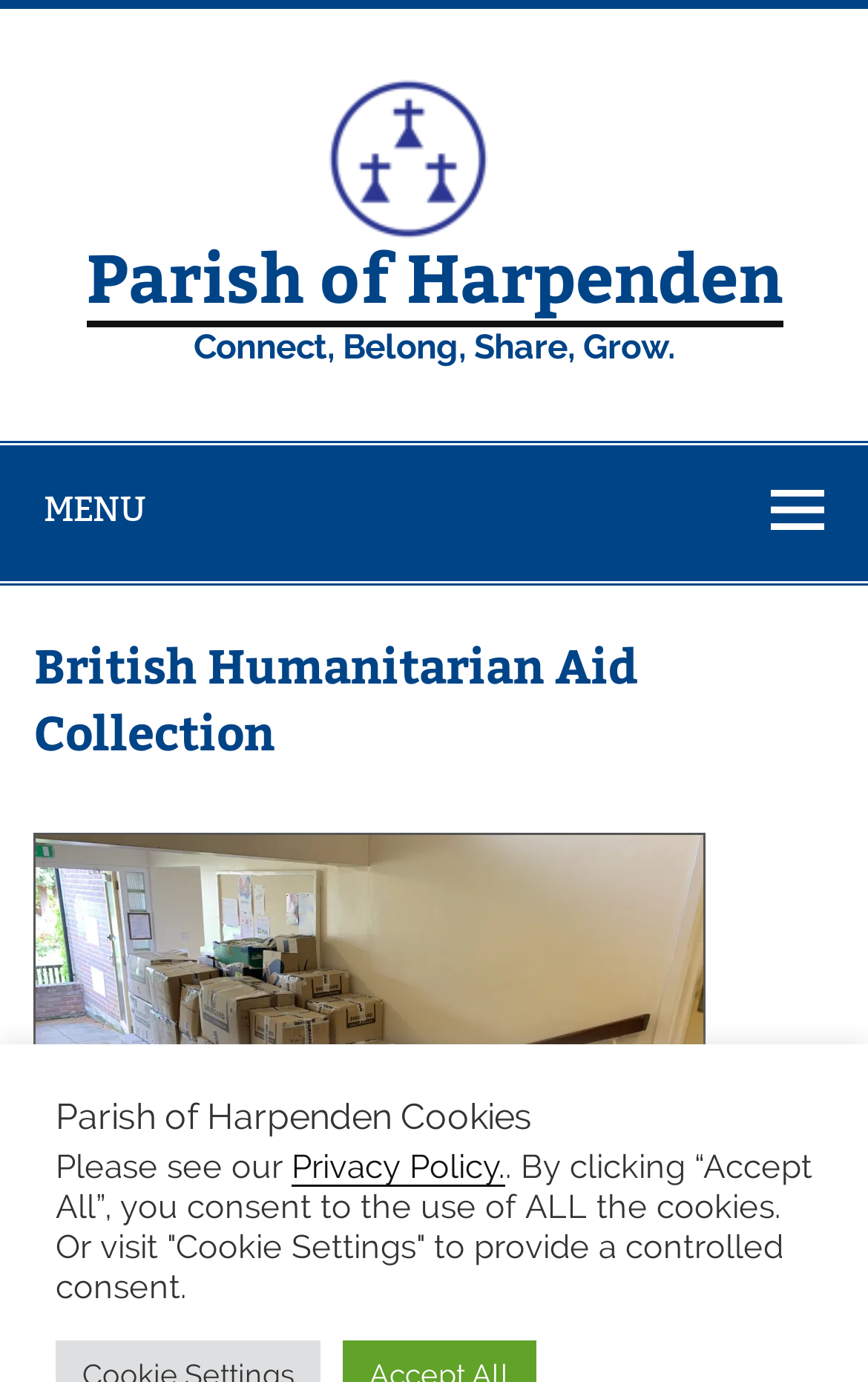What is the slogan of the parish?
Examine the webpage screenshot and provide an in-depth answer to the question.

The slogan of the parish is 'Connect, Belong, Share, Grow.' which is displayed as a static text on the webpage.